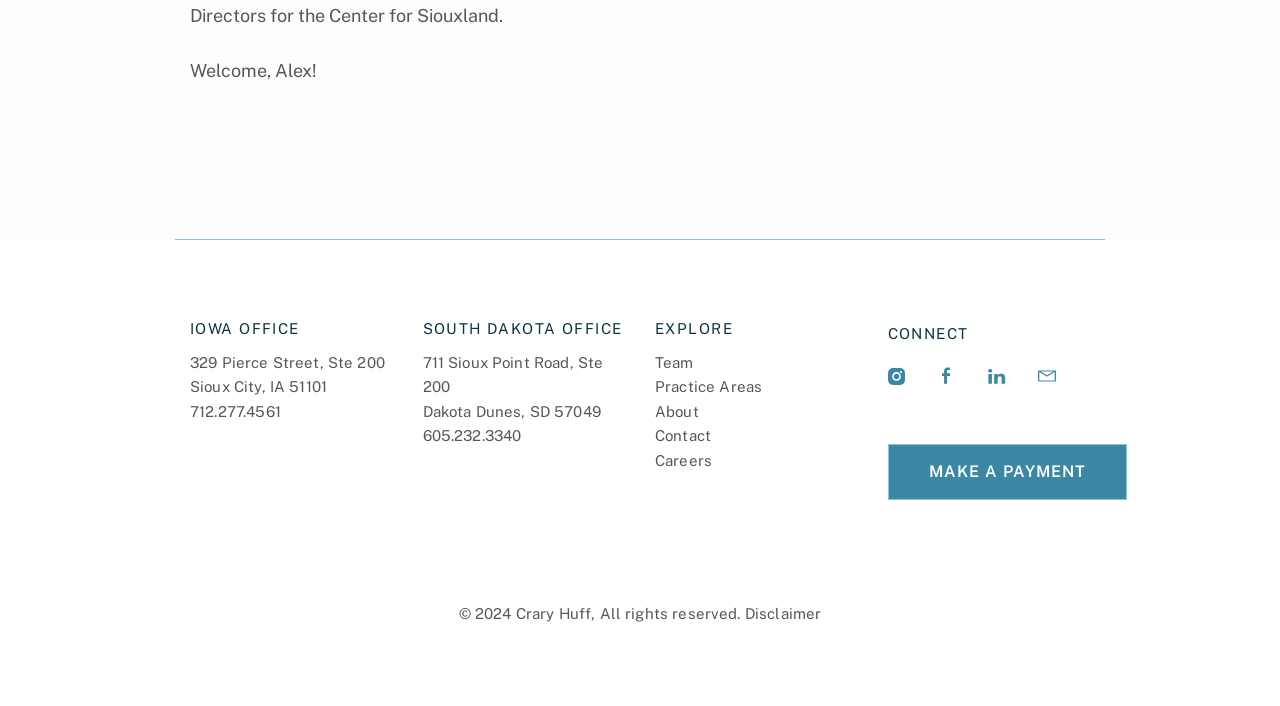Pinpoint the bounding box coordinates of the clickable element to carry out the following instruction: "Read disclaimer."

[0.582, 0.856, 0.642, 0.88]